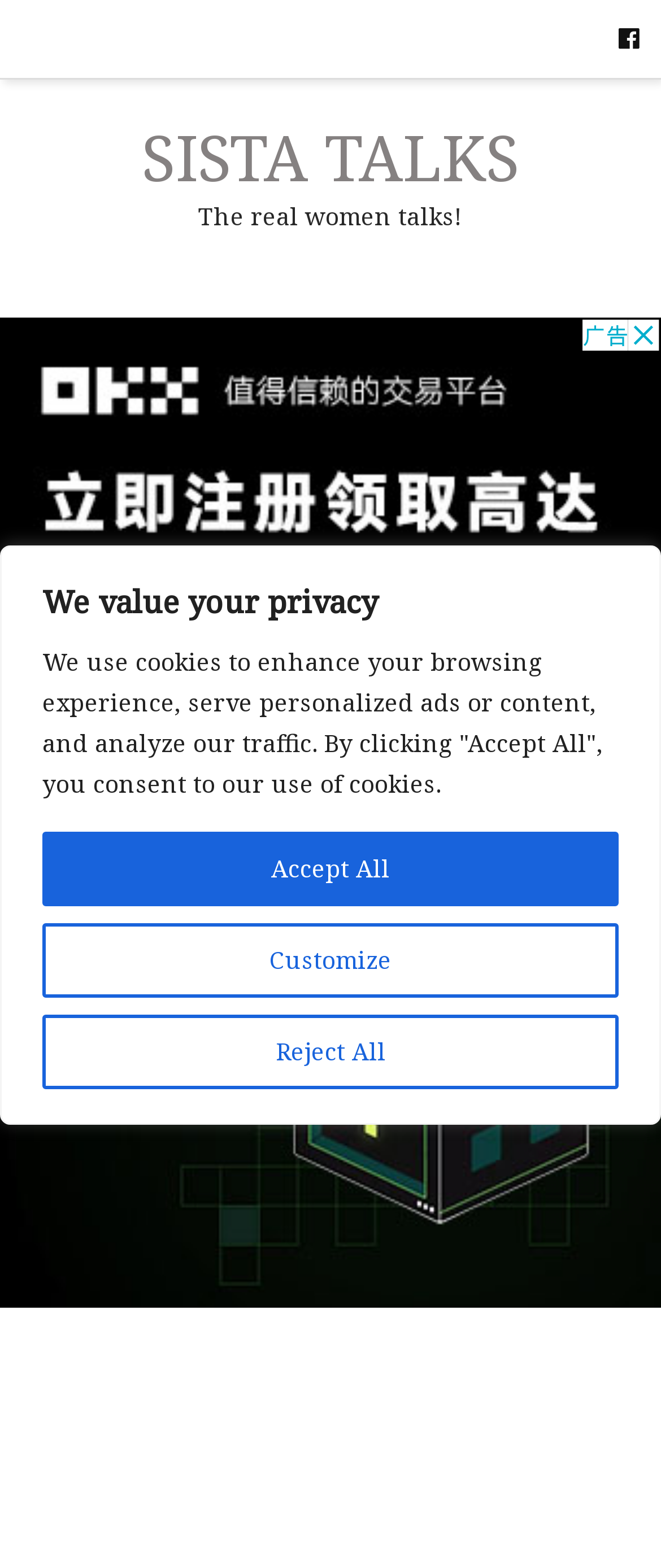Carefully examine the image and provide an in-depth answer to the question: What is the direction of the arrow icon?

I found the arrow icon by looking for the link element with the OCR text '↑'. The direction of the arrow is up, as indicated by the symbol.